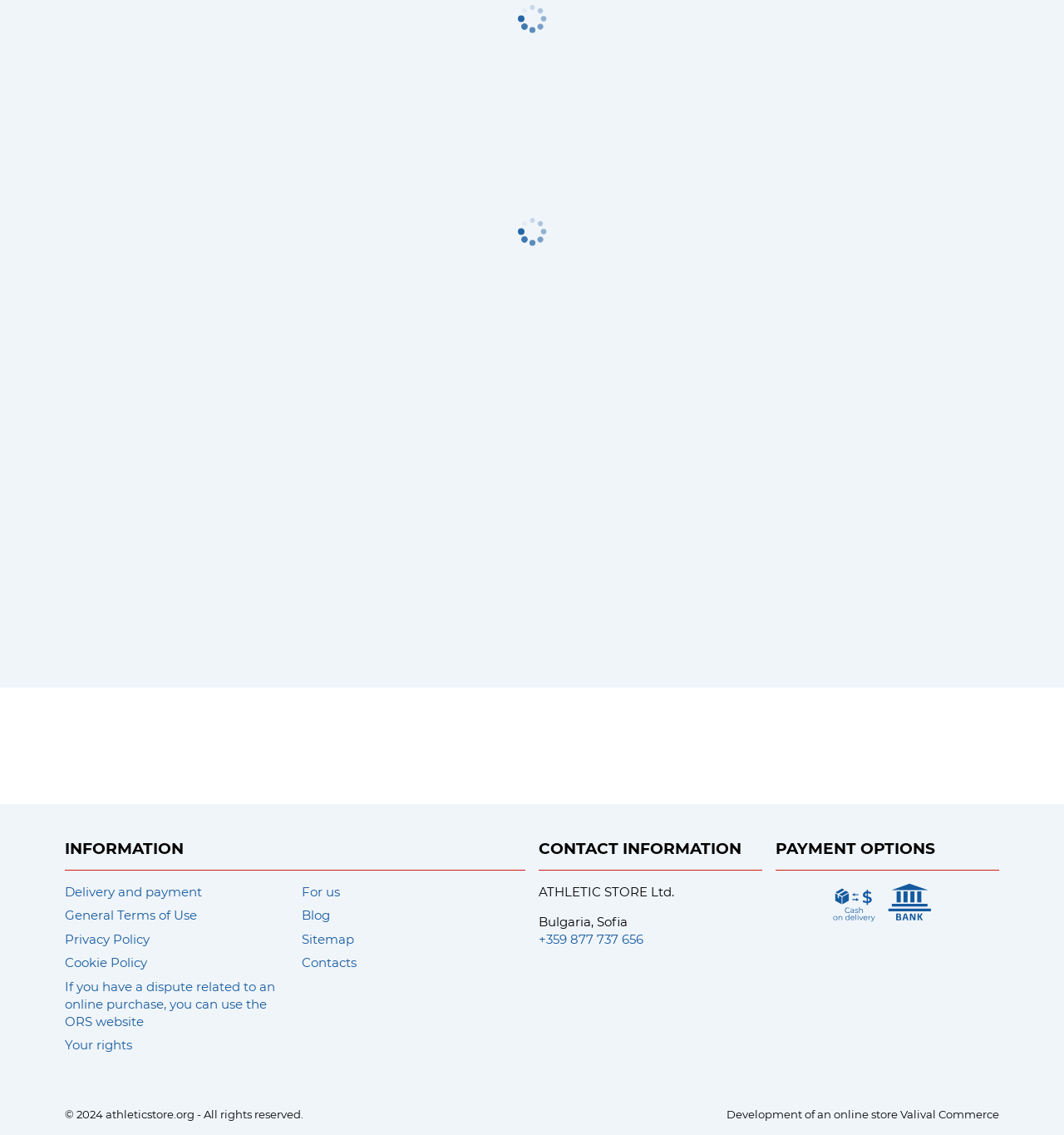Find the bounding box coordinates for the area that must be clicked to perform this action: "Learn about payment options".

[0.729, 0.742, 0.939, 0.767]